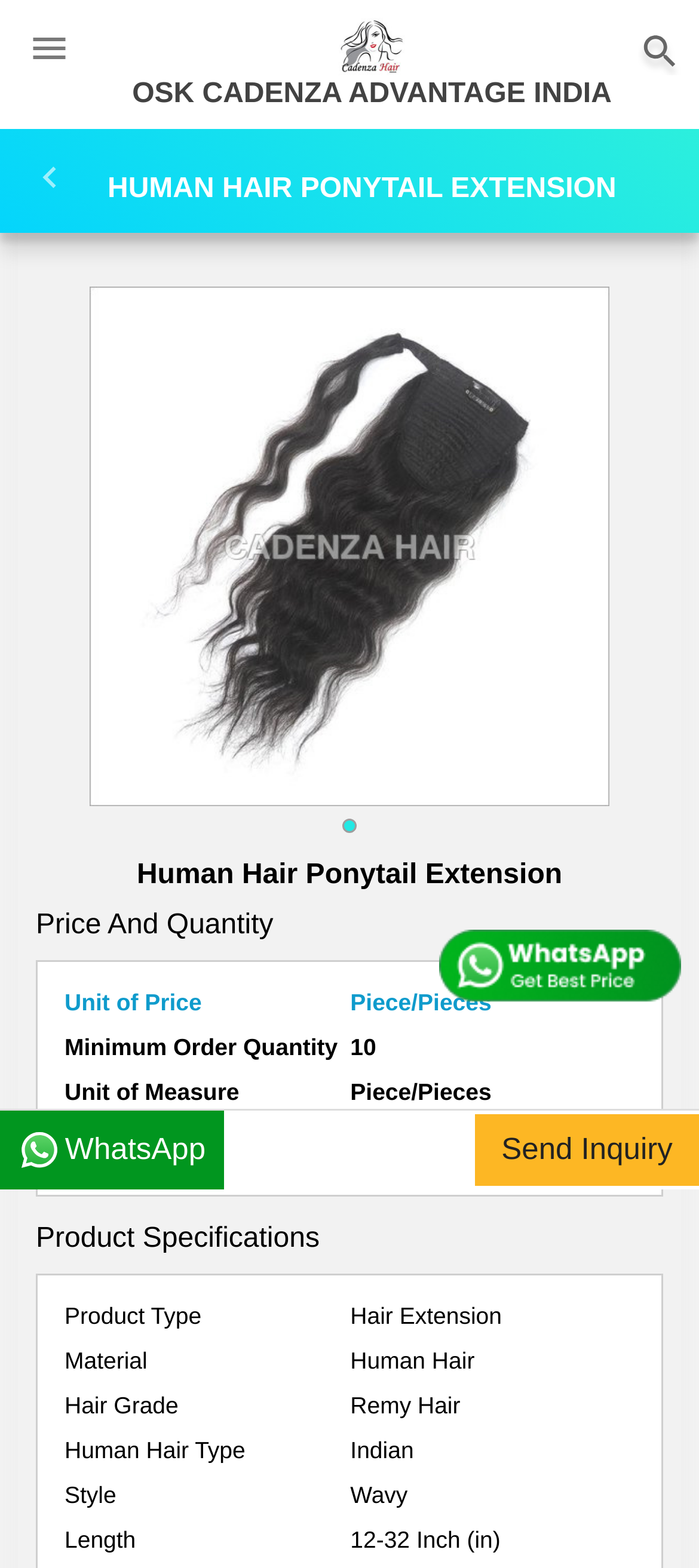What is the material of the Hair Extension?
By examining the image, provide a one-word or phrase answer.

Human Hair